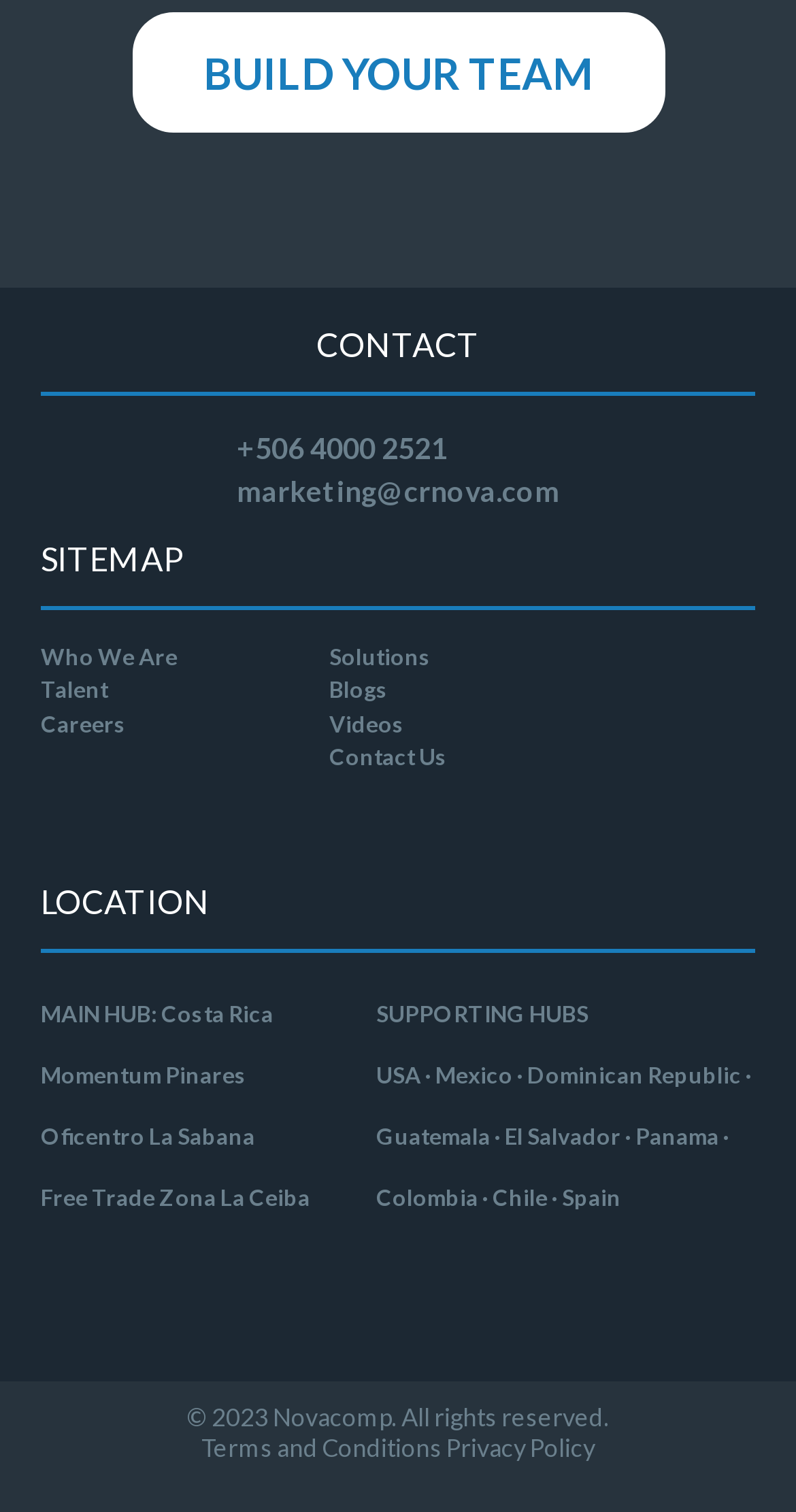Please find the bounding box coordinates of the clickable region needed to complete the following instruction: "Click the 'Universal Book Seller' link". The bounding box coordinates must consist of four float numbers between 0 and 1, i.e., [left, top, right, bottom].

None